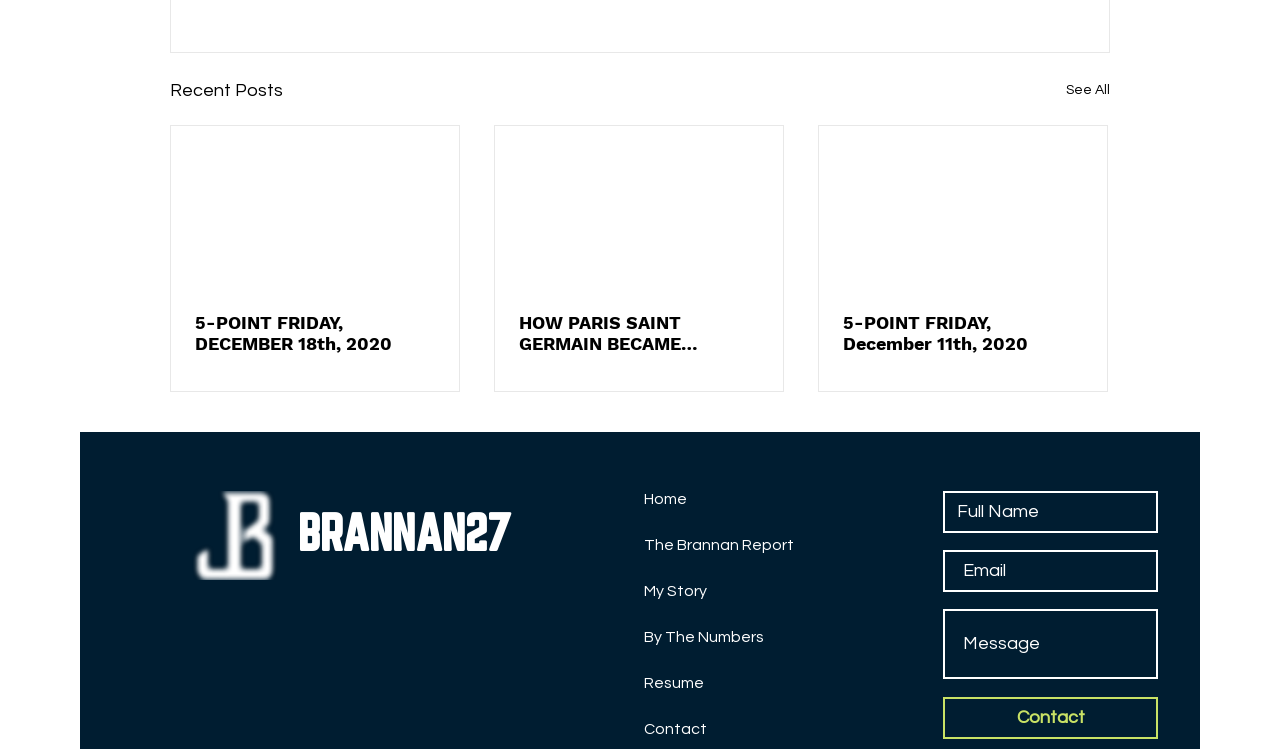Please answer the following question using a single word or phrase: What is the purpose of the textbox at the bottom of the webpage?

To enter a message